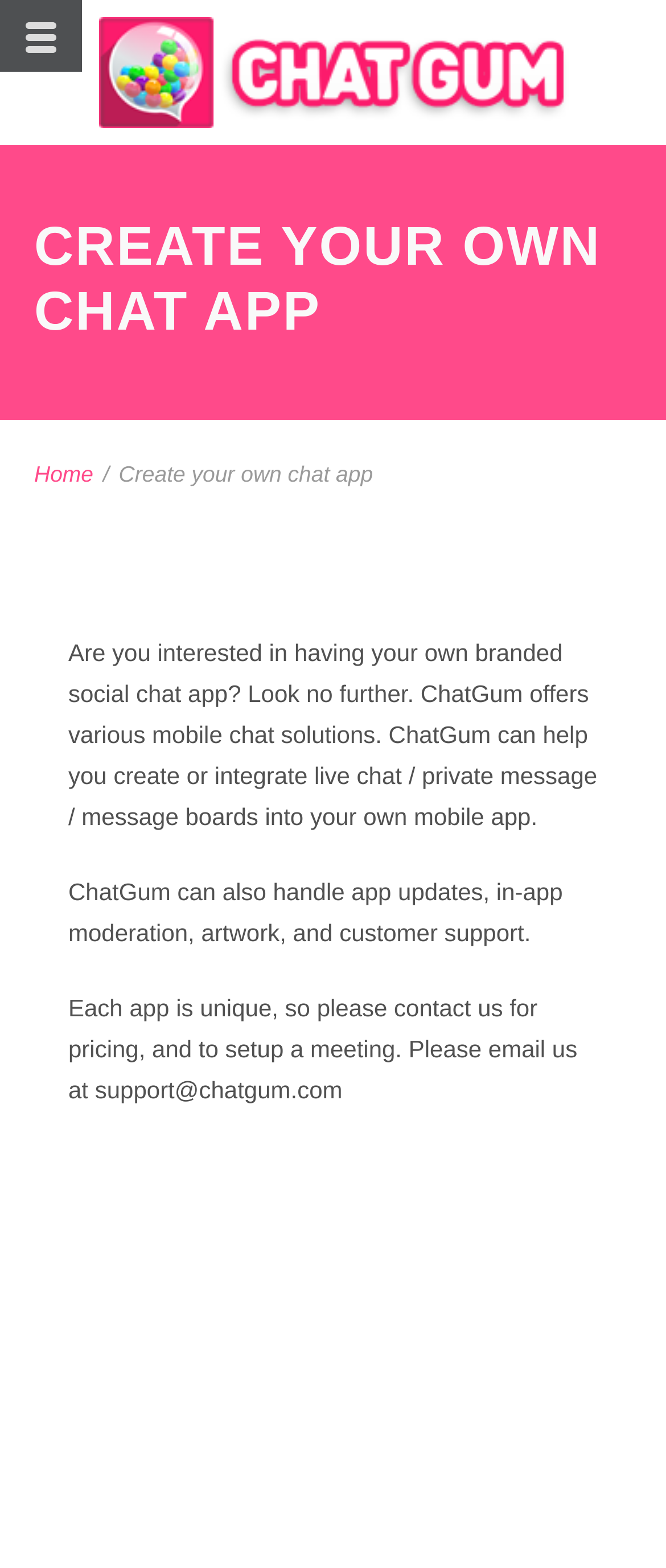From the given element description: "parent_node: MENU", find the bounding box for the UI element. Provide the coordinates as four float numbers between 0 and 1, in the order [left, top, right, bottom].

[0.0, 0.0, 0.123, 0.046]